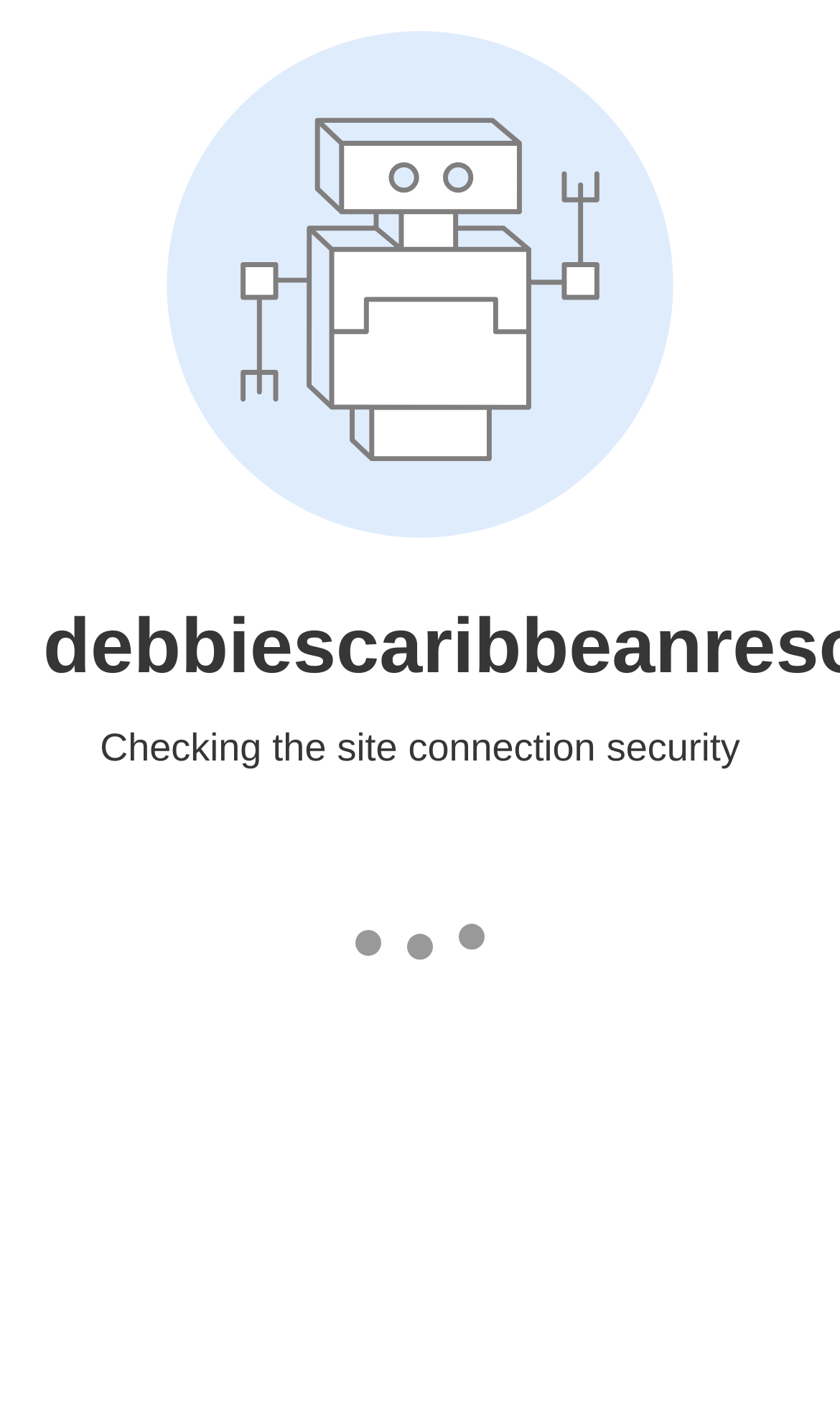Explain in detail what you observe on this webpage.

The webpage appears to be a review page for Riu Guanacaste, a hotel in Costa Rica. At the top left, there is a link to "Skip to content" and another link to "Debbies Caribbean Resort Reviews". Below these links, there is a header section with the title "Riu Guanacaste Reviews – Costa Rica Hotels – Riu Guanacaste". 

Under the header, there is a review section that takes up most of the page. The review starts with a brief summary, "best Debbies Caribbean Resort Reviews", followed by a detailed review of the hotel. The reviewer shares their positive experience with the hotel, mentioning the peaceful atmosphere and good food. However, they express disappointment with an aqua tour offered by the scuba company at the resort, citing unfulfilled promises and poor service. 

The reviewer then recommends an ATV tour to a waterfall organized by Geckotico Tour, praising the guide Roberto for his excellent service and knowledge of Costa Rican history. The review concludes with a positive assessment of the hotel, mentioning the good food, accommodations, and staff.

At the bottom of the review, there are some details about the reviewer's stay, including their room number, 4022, and their arrival experience, which involved an air-conditioned bus with a tour guide providing useful information.